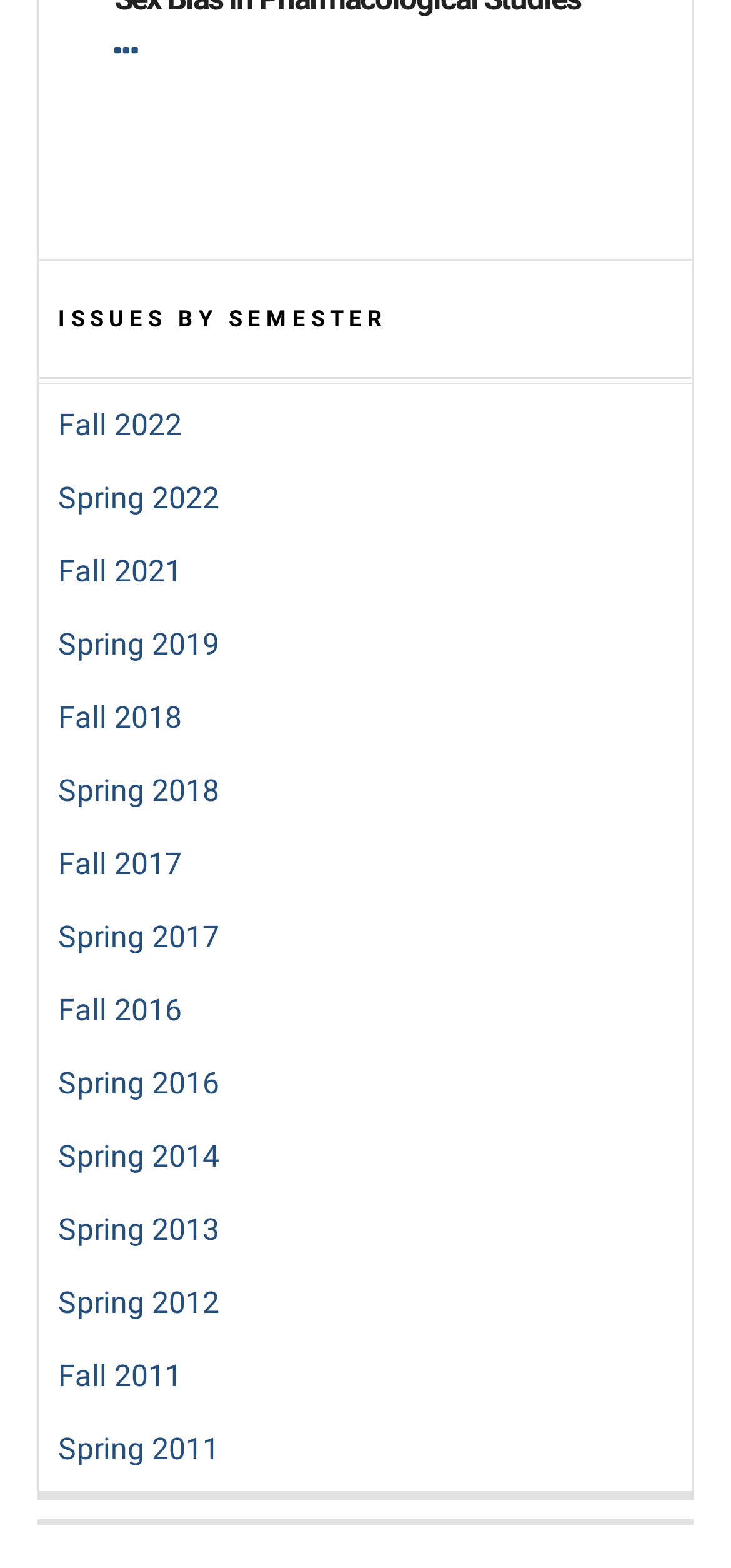Provide a brief response to the question below using one word or phrase:
What is the earliest semester listed on this webpage?

Fall 2011